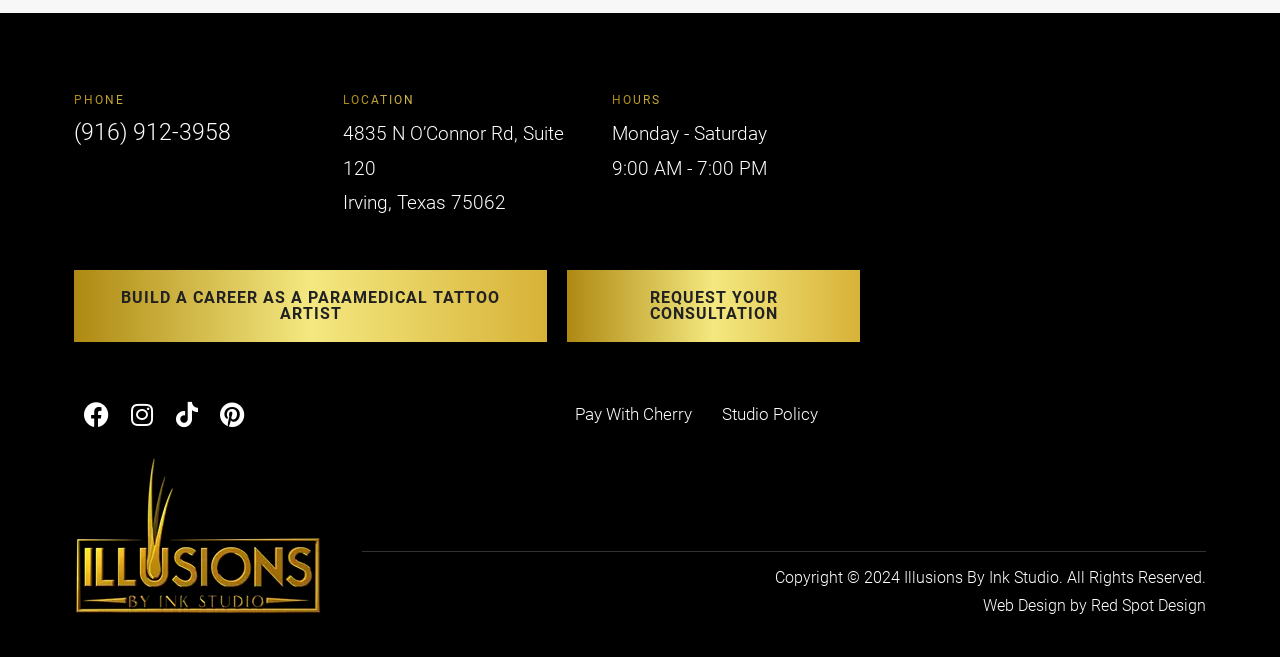Determine the bounding box coordinates of the clickable region to execute the instruction: "Go to Instagram page". The coordinates should be four float numbers between 0 and 1, denoted as [left, top, right, bottom].

[0.101, 0.612, 0.12, 0.65]